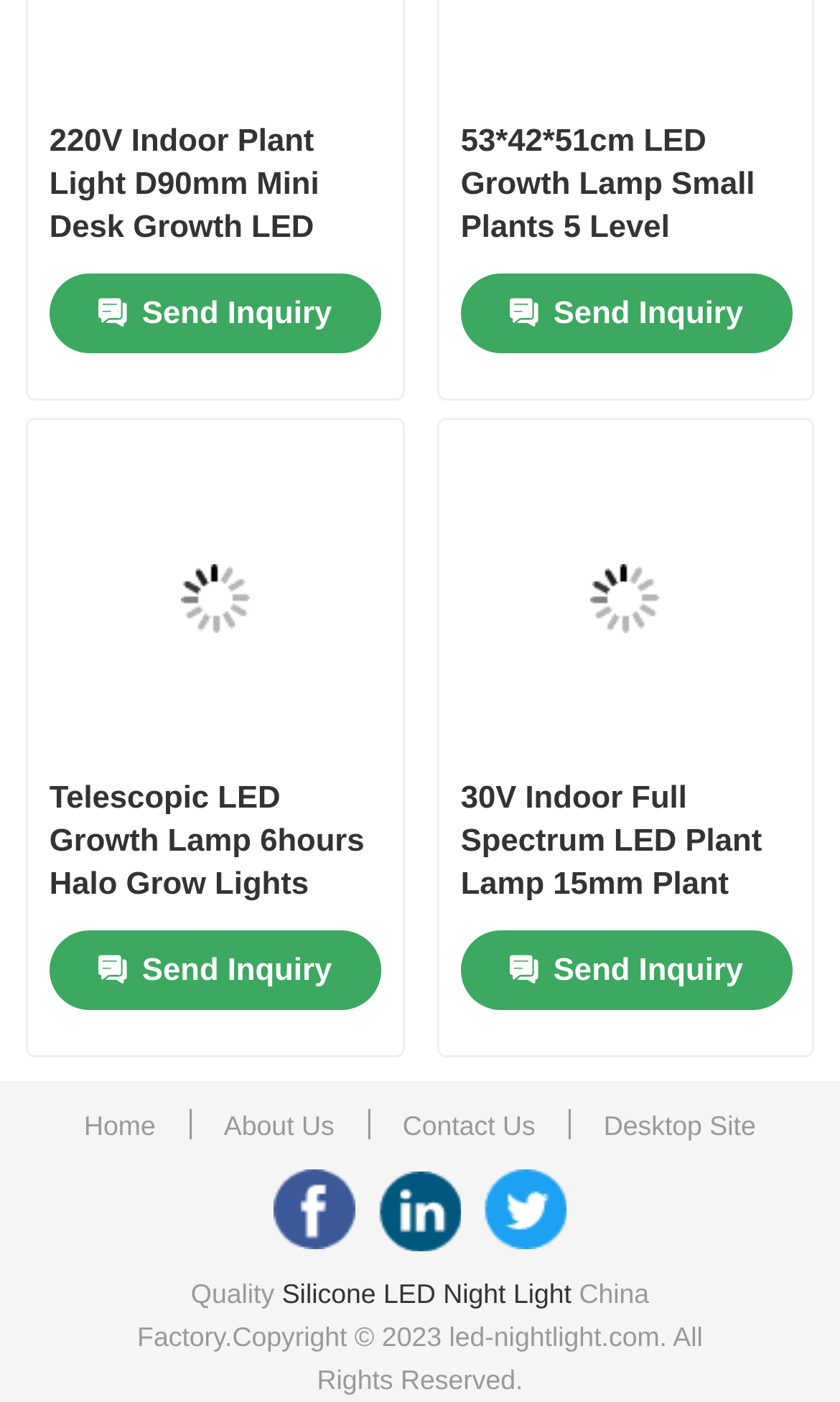Pinpoint the bounding box coordinates of the element to be clicked to execute the instruction: "Go to the 'About Us' page".

[0.266, 0.788, 0.398, 0.818]